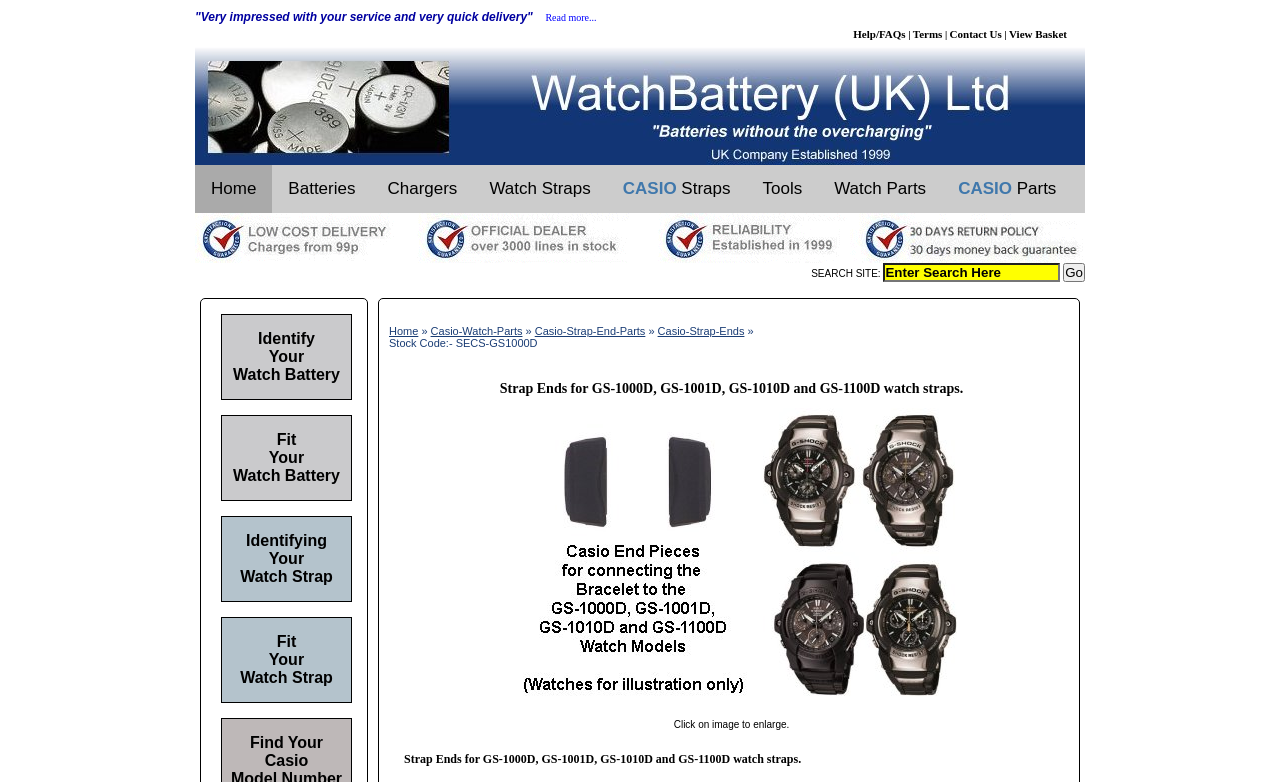Find the bounding box coordinates of the clickable region needed to perform the following instruction: "Go to CASIO strap ends page". The coordinates should be provided as four float numbers between 0 and 1, i.e., [left, top, right, bottom].

[0.514, 0.416, 0.582, 0.431]